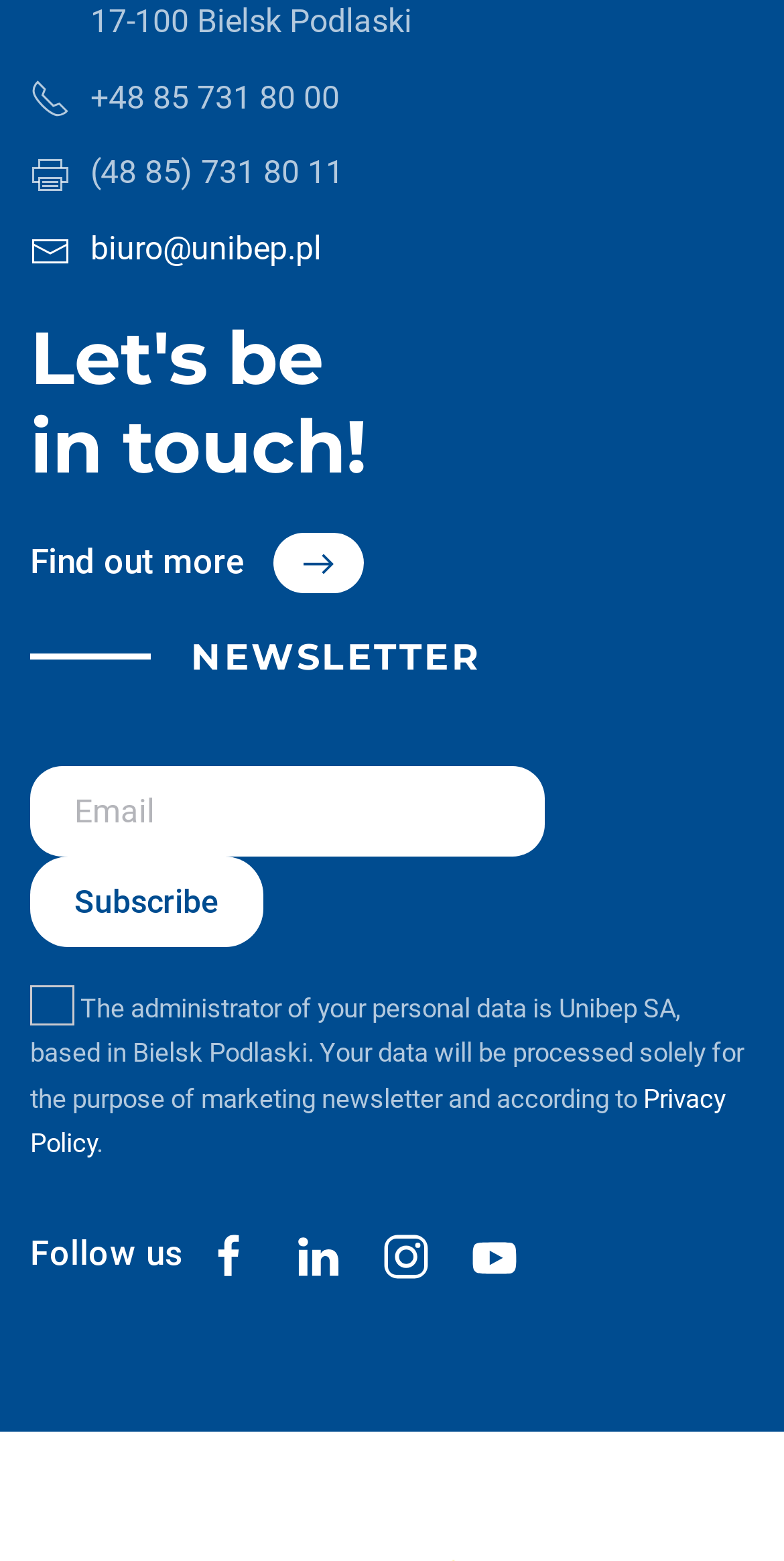Using details from the image, please answer the following question comprehensively:
What is the company's phone number?

The phone number can be found in the top section of the webpage, next to the company's address.